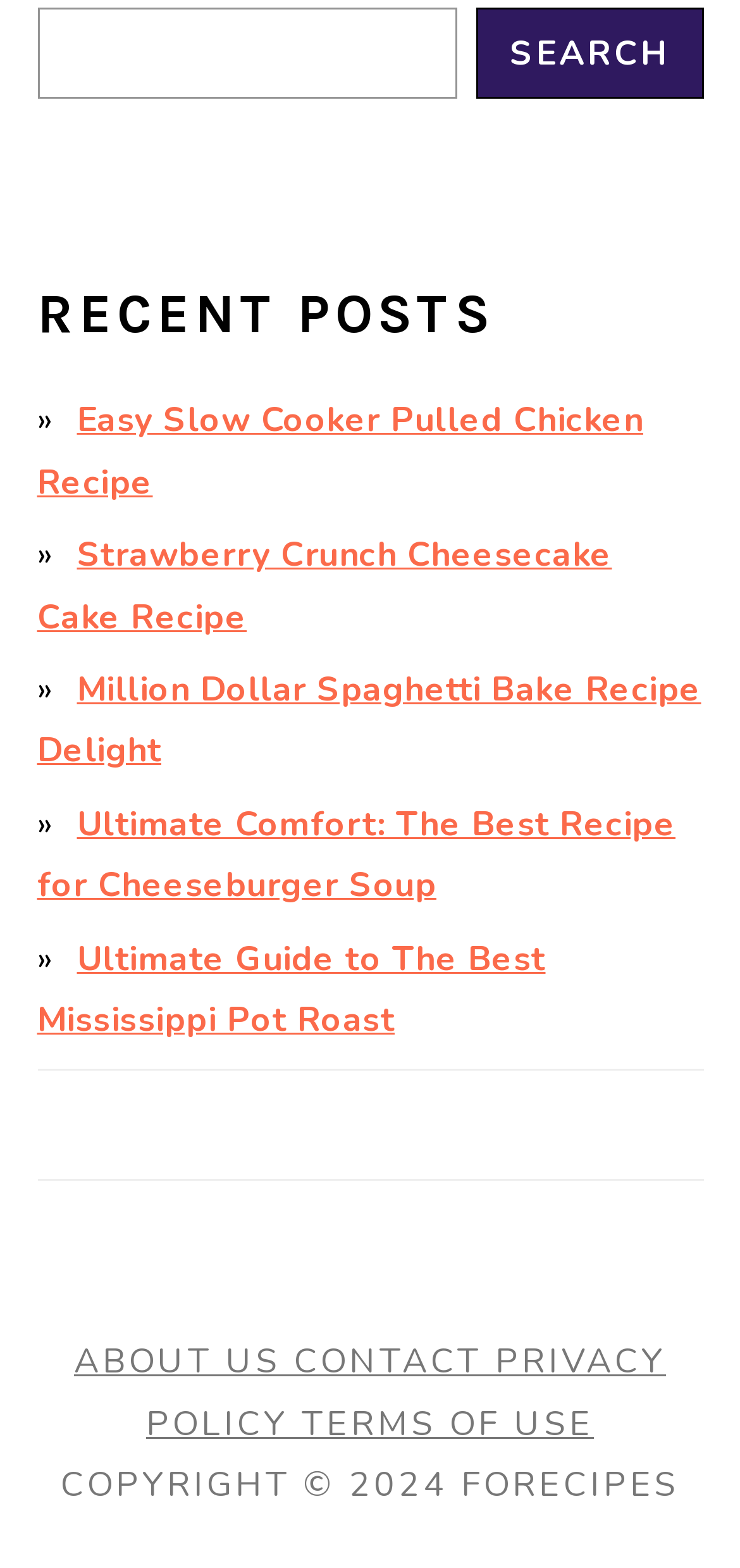Locate the bounding box of the UI element defined by this description: "Linkedin". The coordinates should be given as four float numbers between 0 and 1, formatted as [left, top, right, bottom].

None